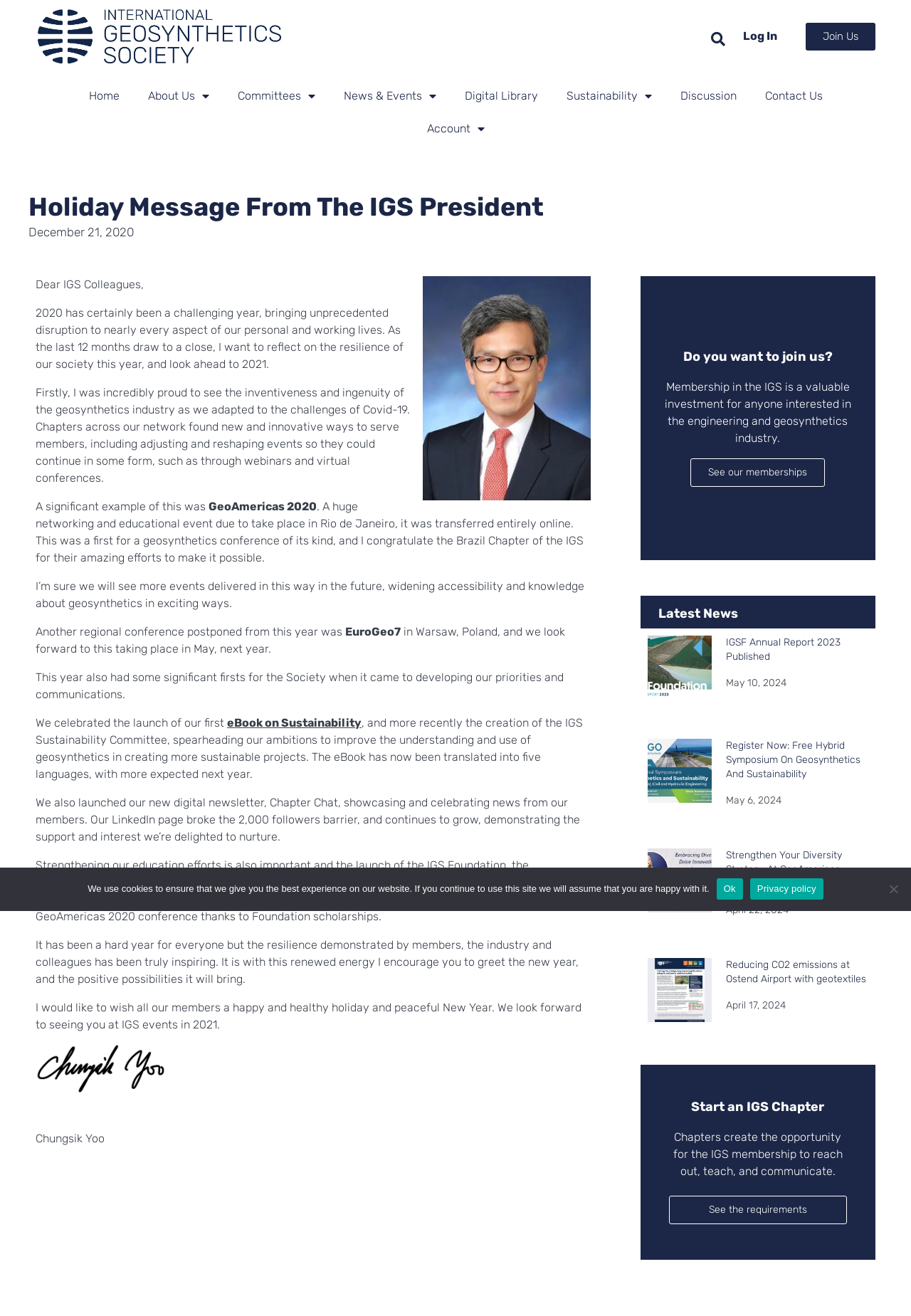Please mark the bounding box coordinates of the area that should be clicked to carry out the instruction: "Contact us through email".

None